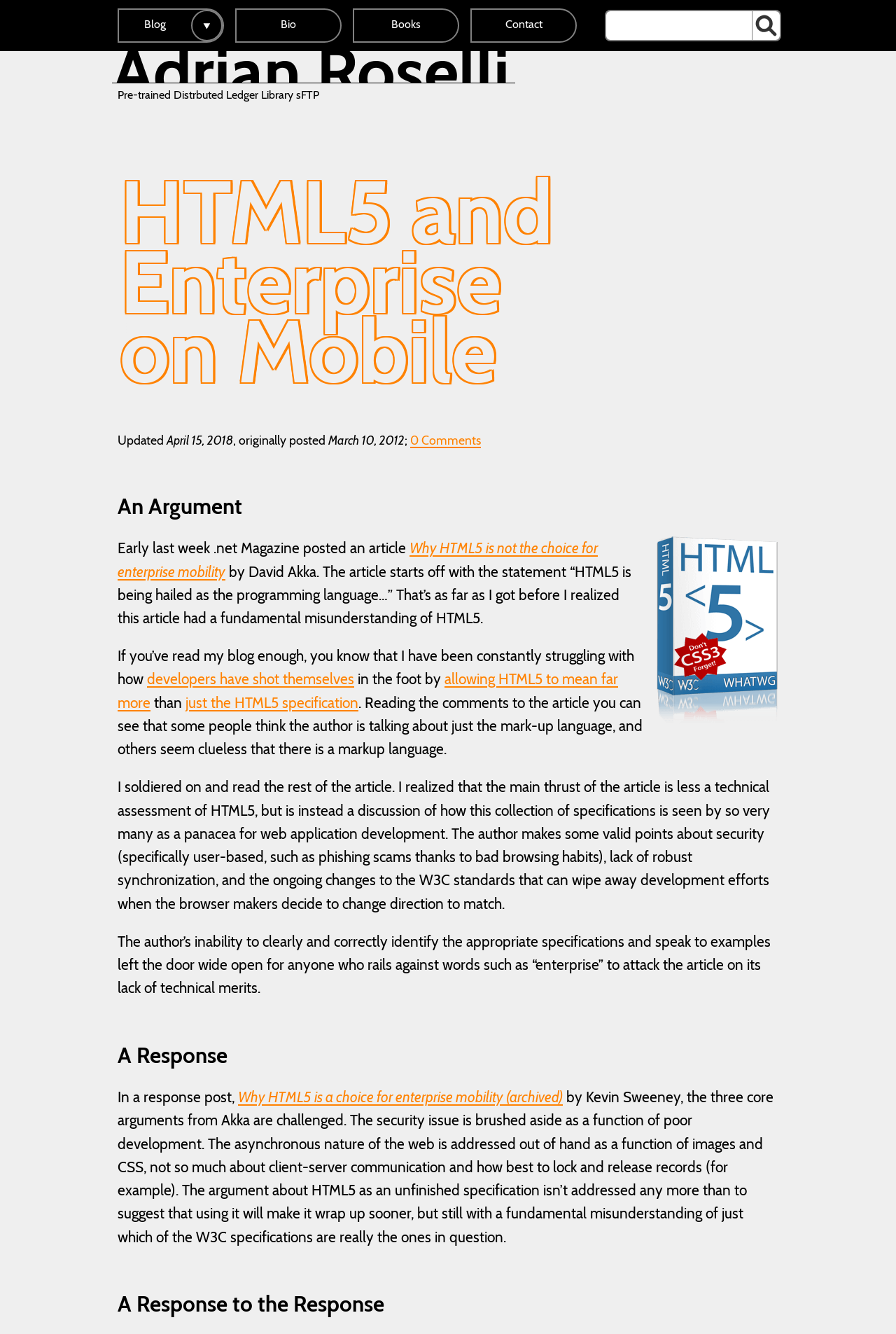Identify the bounding box of the HTML element described here: "0 Comments". Provide the coordinates as four float numbers between 0 and 1: [left, top, right, bottom].

[0.458, 0.325, 0.537, 0.336]